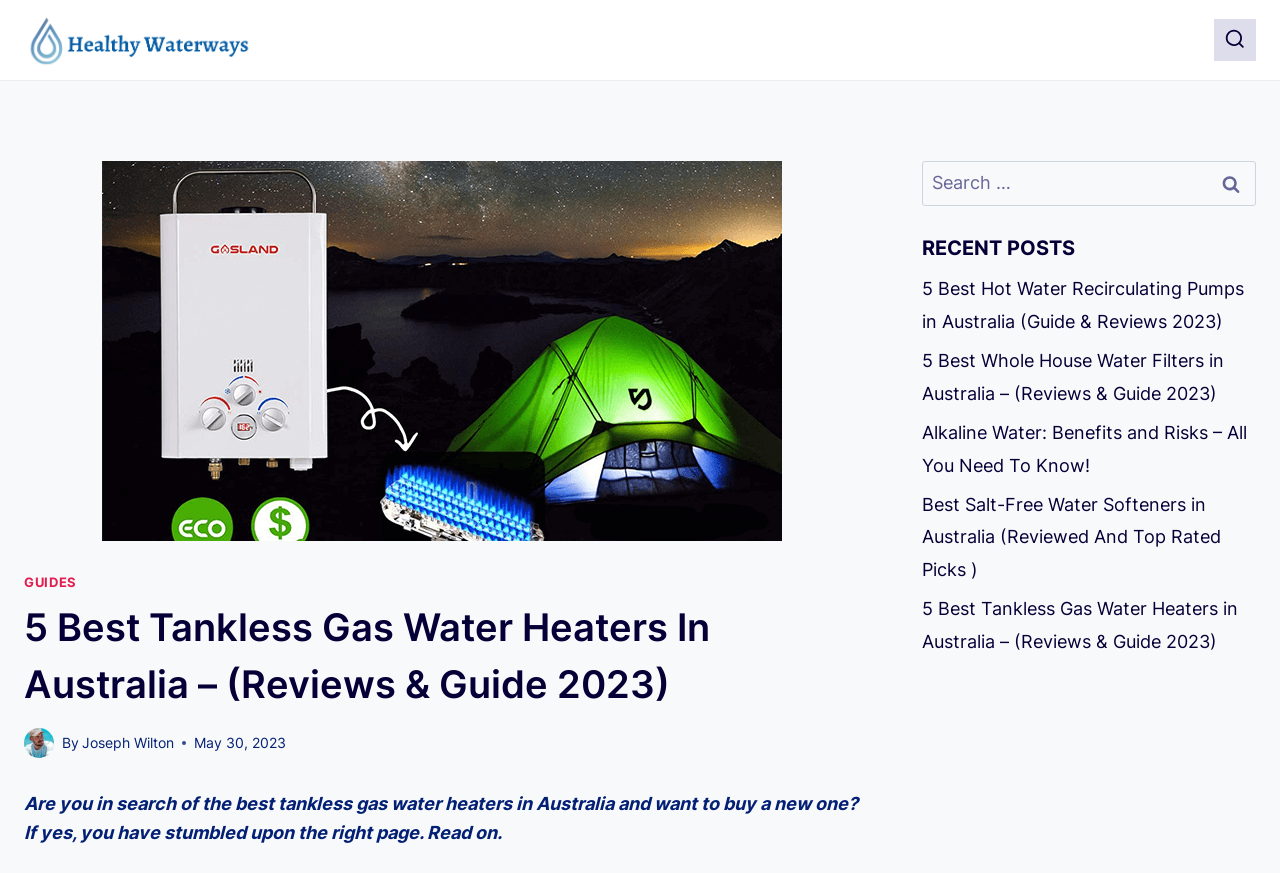Please indicate the bounding box coordinates of the element's region to be clicked to achieve the instruction: "Visit the 'GUIDES' page". Provide the coordinates as four float numbers between 0 and 1, i.e., [left, top, right, bottom].

[0.019, 0.659, 0.06, 0.676]